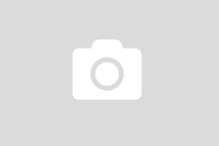Describe all significant details and elements found in the image.

This image features a generic placeholder graphic often used to represent a visual item, such as a photo or a post related to a blog entry. It is positioned within the context of a section titled "YOU MAY ALSO LIKE THESE POSTS," indicating that it serves as a visual element related to a specific topic or content. The image enhances the aesthetic appeal of the post and invites readers to explore further. It is likely associated with a post titled "A plethora of thoughts," aimed at engaging audiences through visual storytelling.